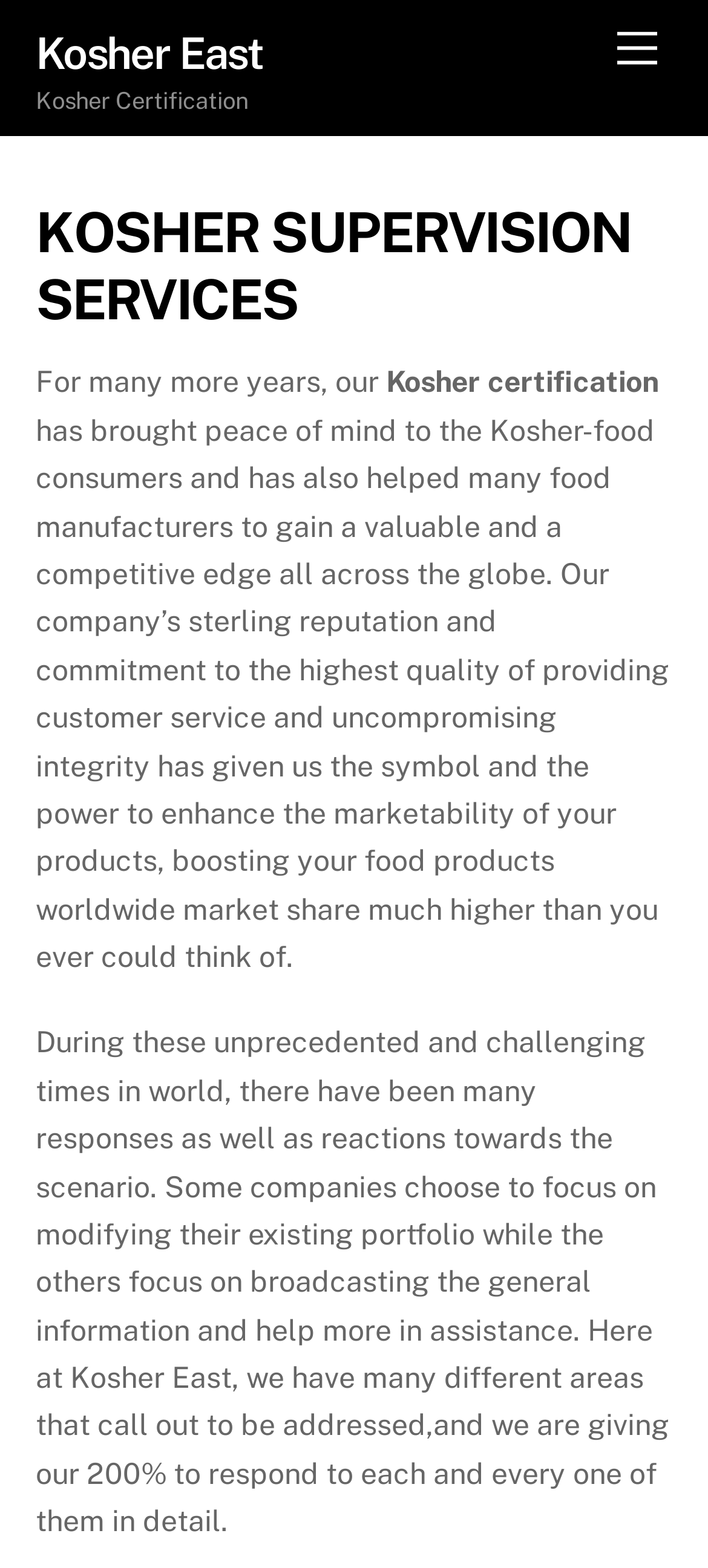What is the main title displayed on this webpage?

KOSHER SUPERVISION SERVICES